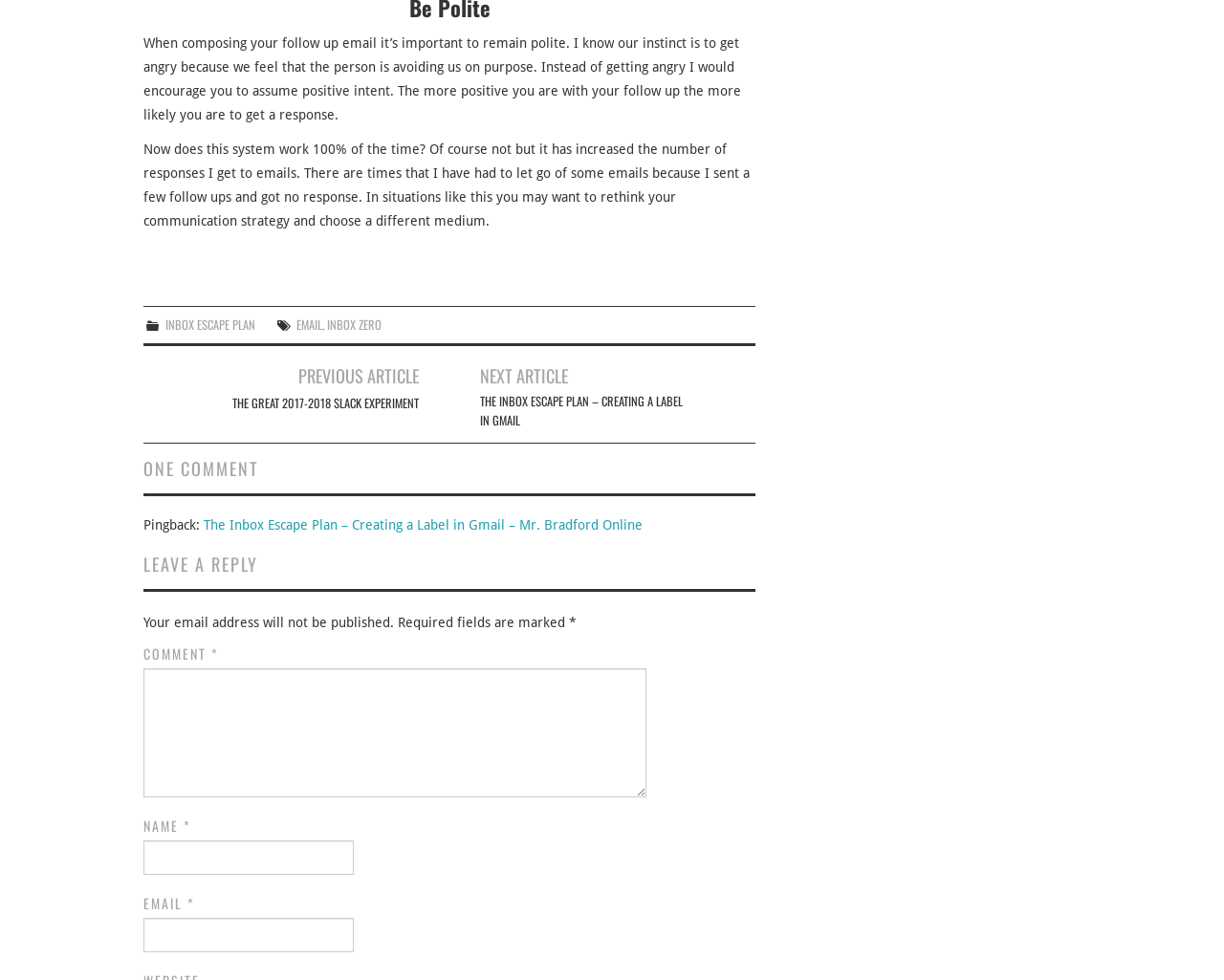Please mark the bounding box coordinates of the area that should be clicked to carry out the instruction: "Click on the 'INBOX ESCAPE PLAN' link".

[0.135, 0.322, 0.209, 0.34]